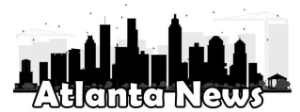Analyze the image and describe all the key elements you observe.

The image features a stylized silhouette of the Atlanta skyline, prominently displaying various iconic skyscrapers and structures, set against a white backdrop. Below this skyline, the bold text "Atlanta News" is featured in a modern, eye-catching font. This graphic likely serves as a logo or header for a news outlet focused on Atlanta, conveying a sense of urban vibrancy and local identity. The monochromatic design emphasizes simplicity while maintaining a strong visual impact, suitable for captivating the audience's attention.